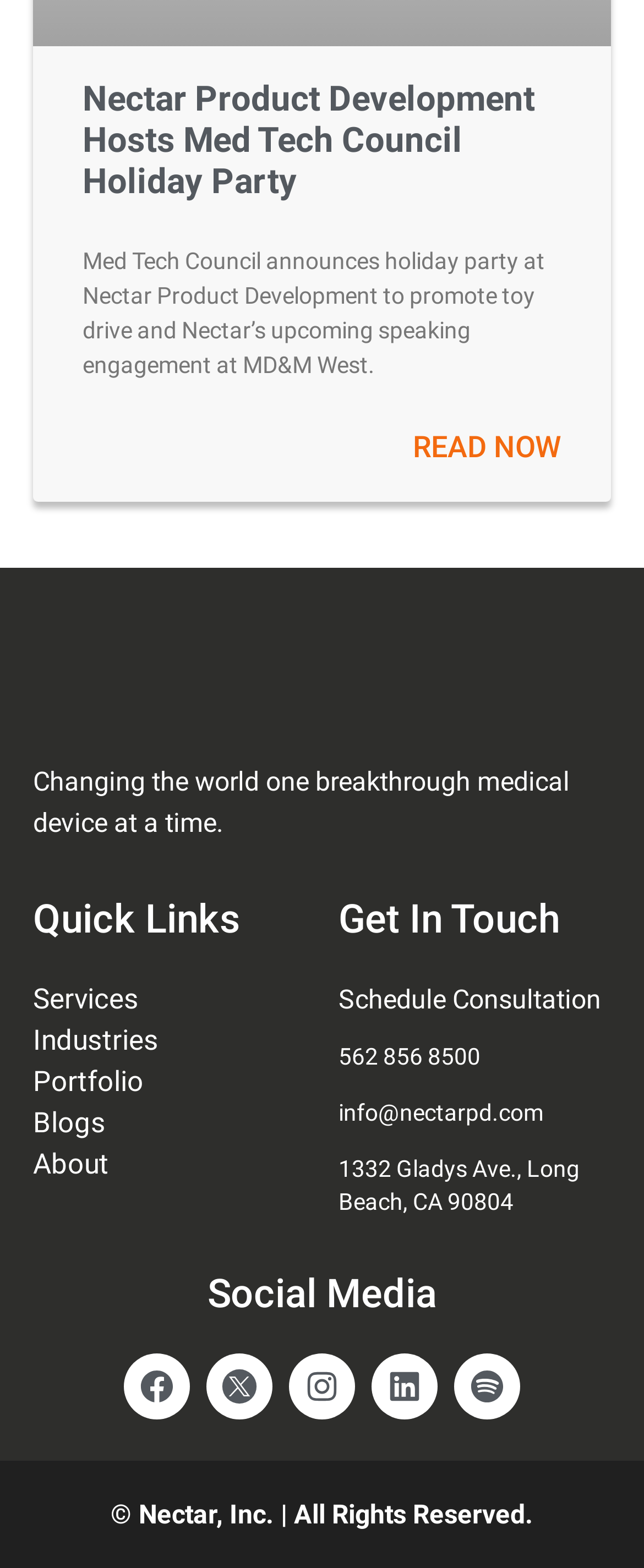What is the company hosting a holiday party?
Relying on the image, give a concise answer in one word or a brief phrase.

Nectar Product Development